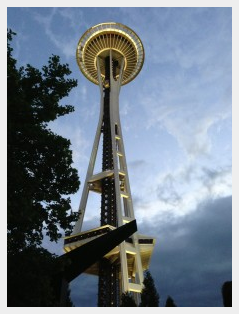Give a concise answer of one word or phrase to the question: 
What time of day is depicted in the image?

Dusk